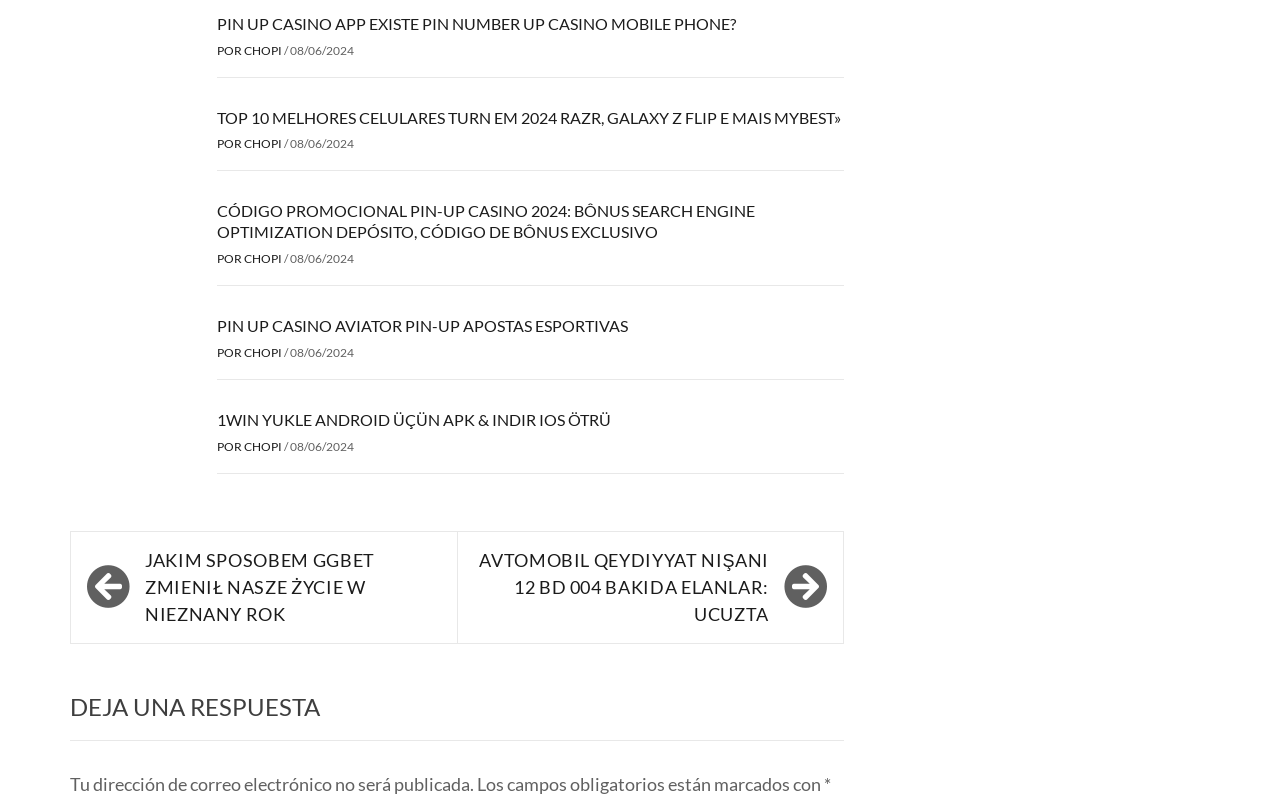Please analyze the image and provide a thorough answer to the question:
What language is the 'POR' link?

I inferred the language by recognizing the word 'POR' as an abbreviation for 'Português', which is the Portuguese language.